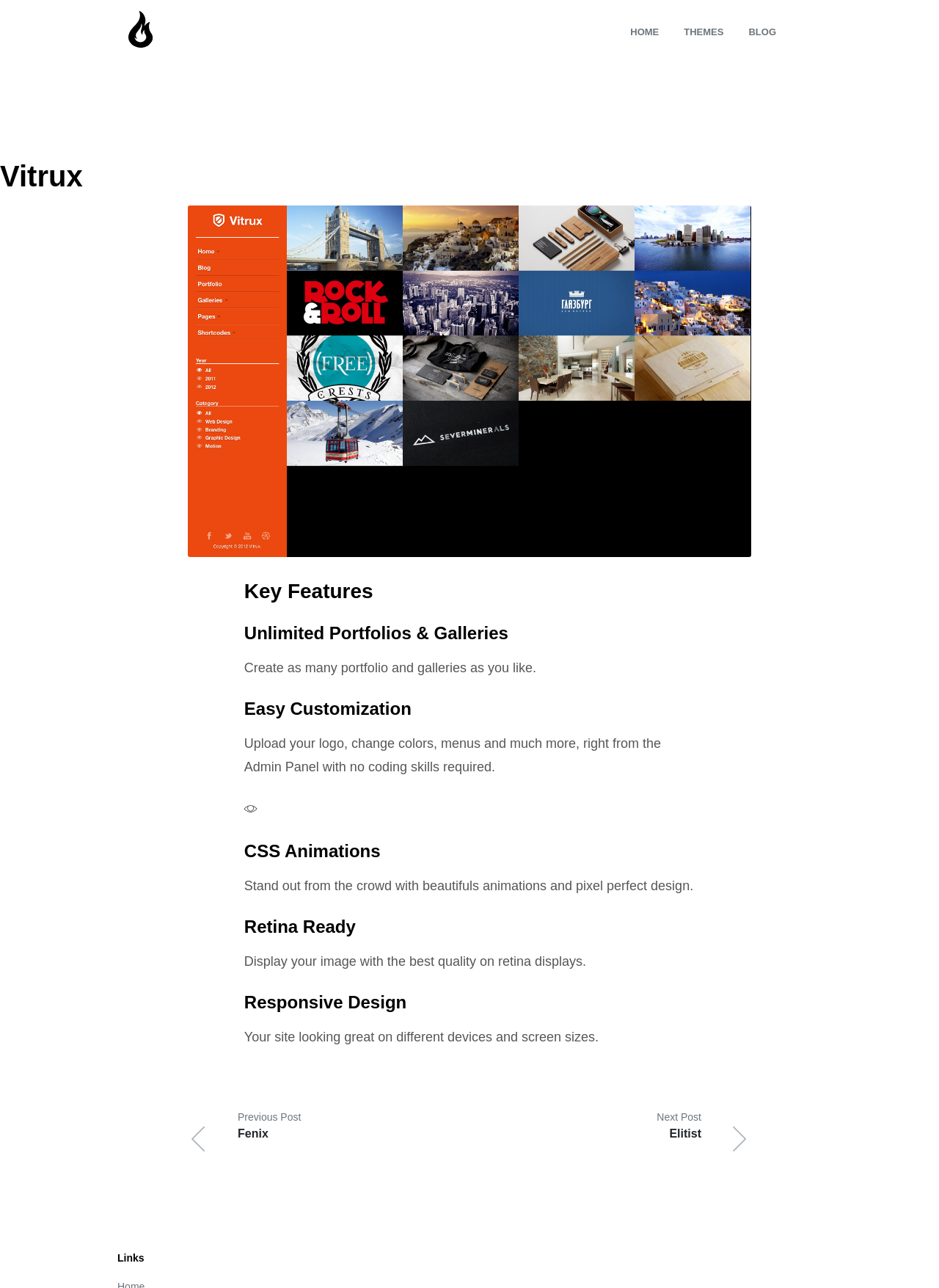Given the description: "full food and drinks menu", determine the bounding box coordinates of the UI element. The coordinates should be formatted as four float numbers between 0 and 1, [left, top, right, bottom].

None